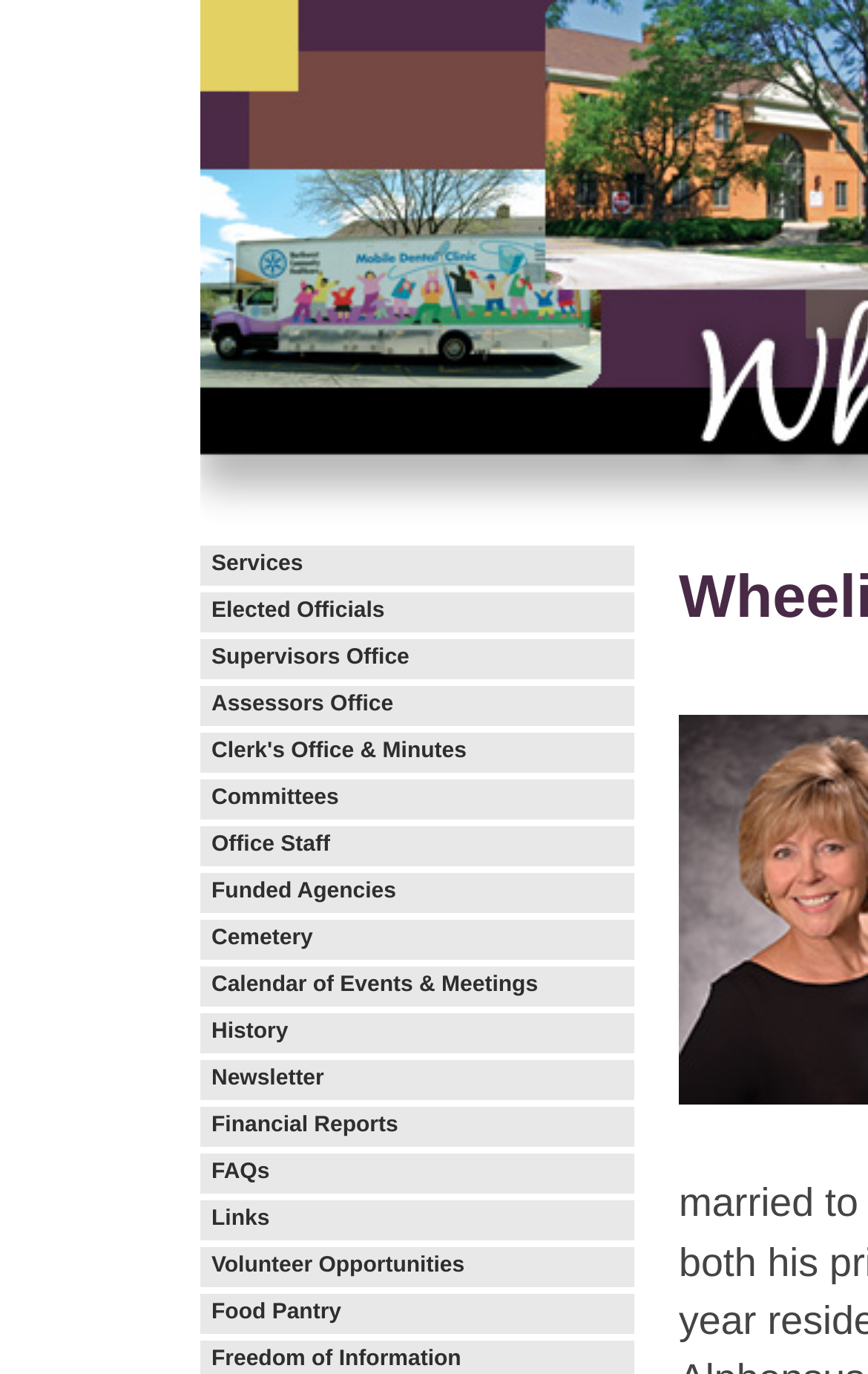Using the description: "Comment on this story", identify the bounding box of the corresponding UI element in the screenshot.

None